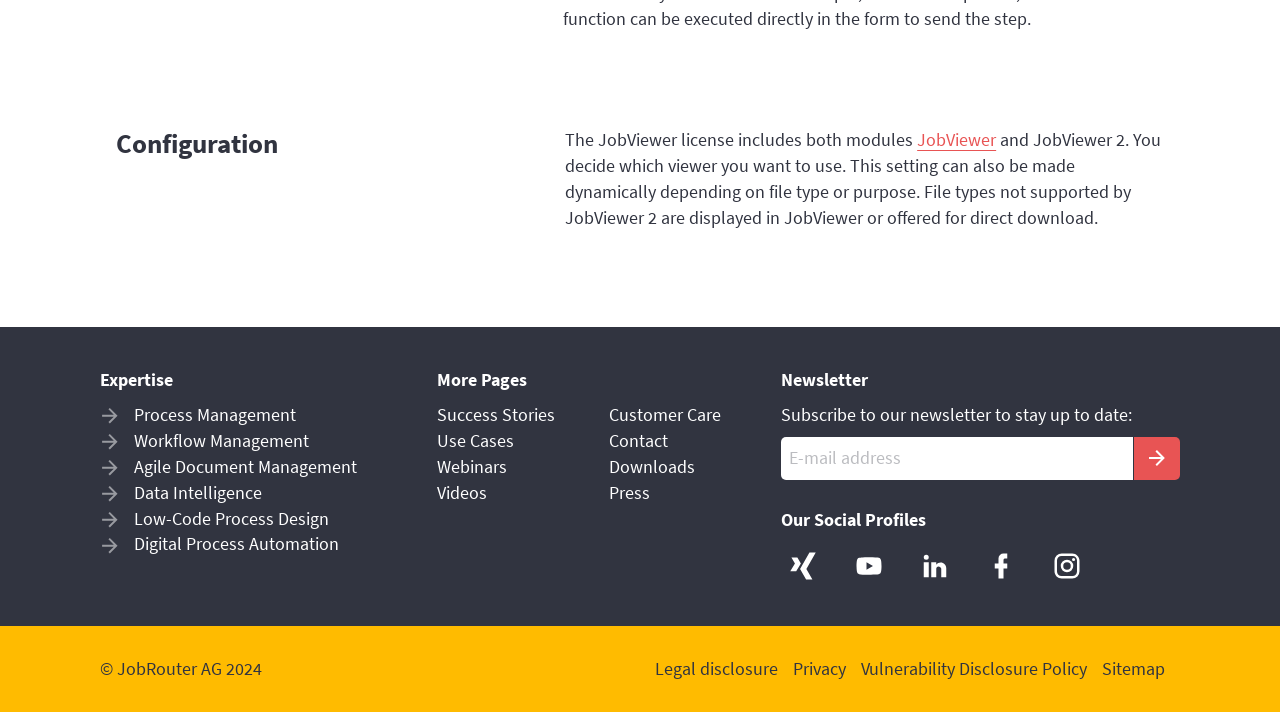Could you find the bounding box coordinates of the clickable area to complete this instruction: "Visit the 'Process Management' page"?

[0.077, 0.565, 0.317, 0.601]